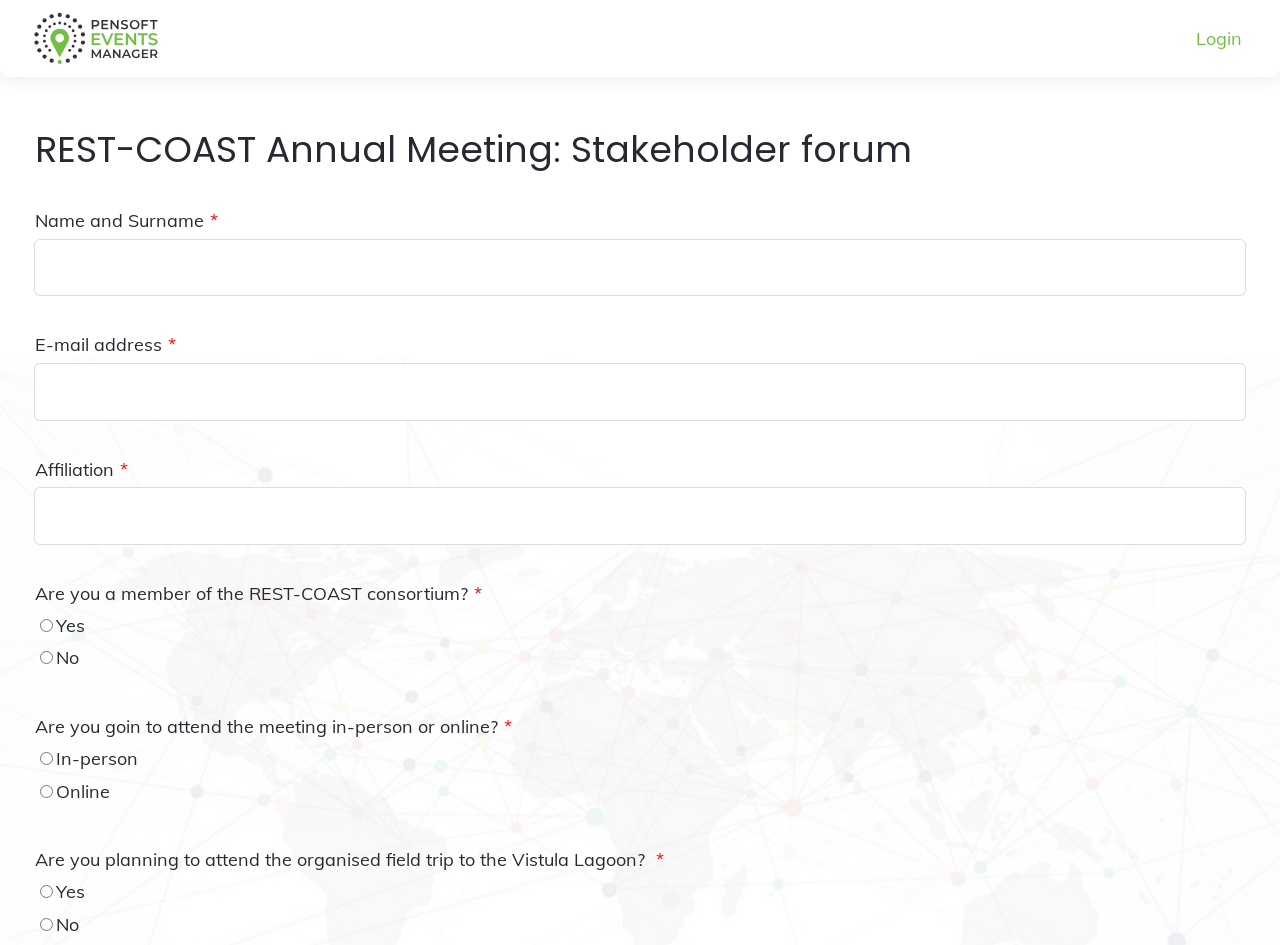What is the purpose of this webpage?
Look at the image and answer the question with a single word or phrase.

Registration